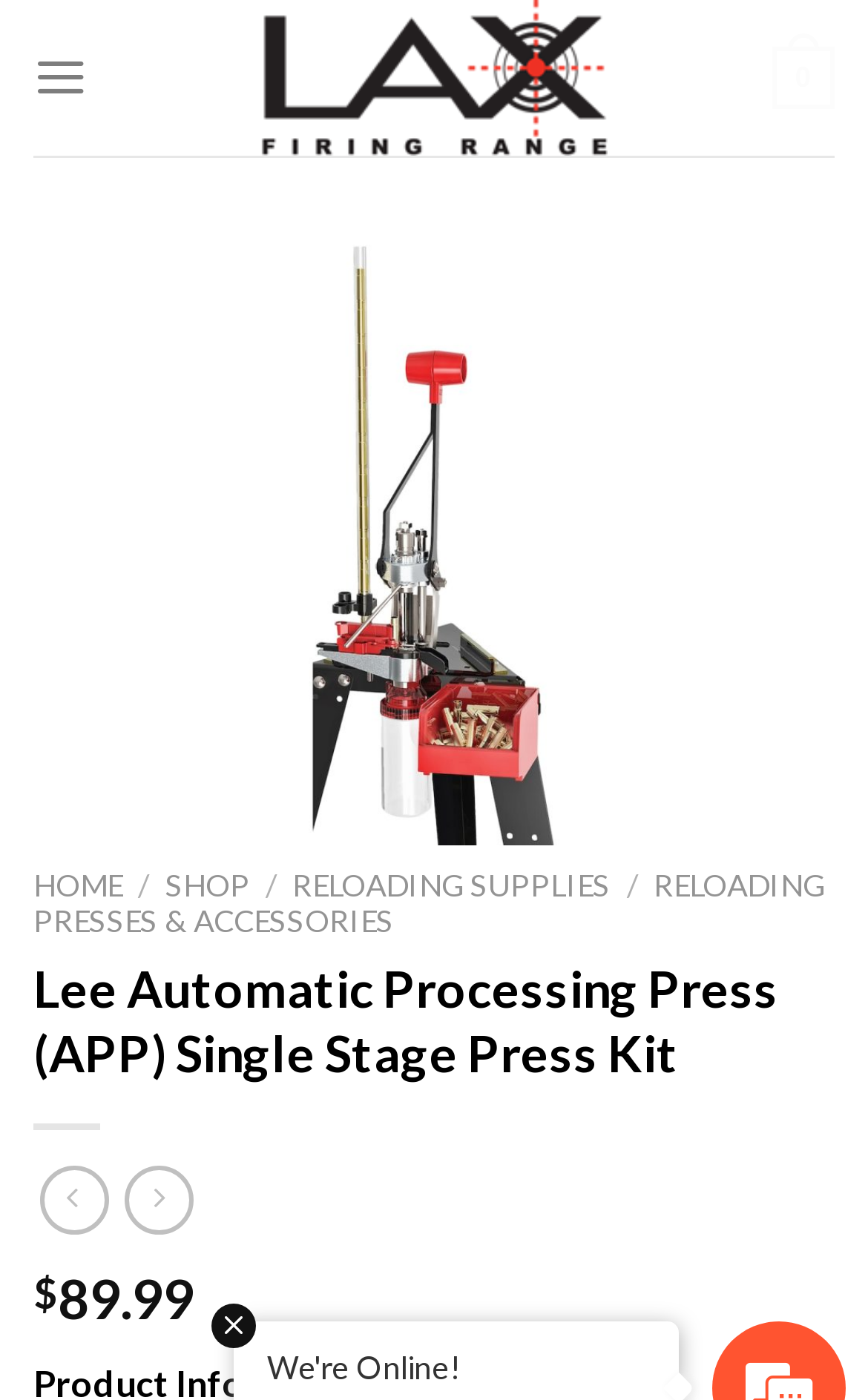Identify the first-level heading on the webpage and generate its text content.

Lee Automatic Processing Press (APP) Single Stage Press Kit